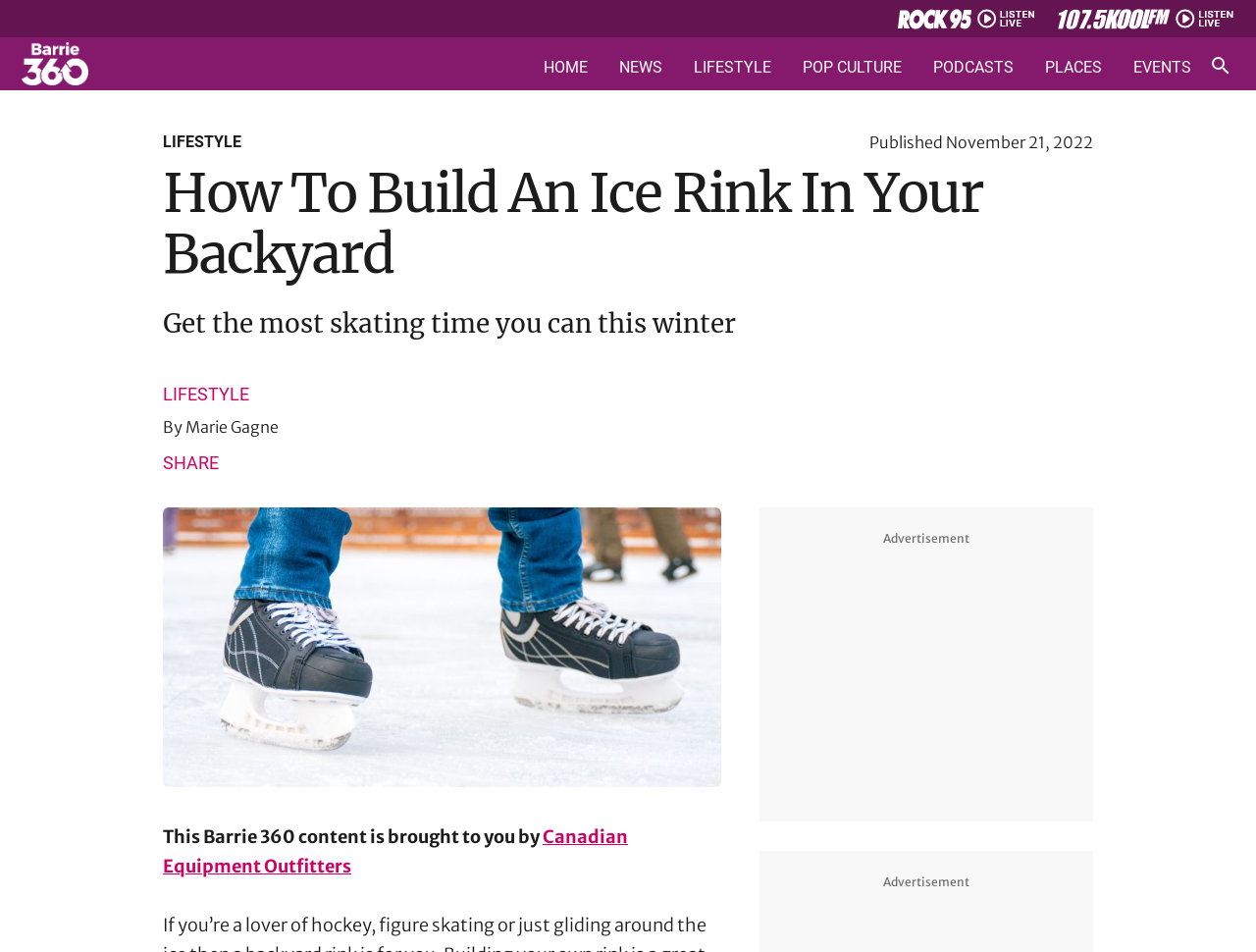Please identify the bounding box coordinates of the element's region that should be clicked to execute the following instruction: "Share the article". The bounding box coordinates must be four float numbers between 0 and 1, i.e., [left, top, right, bottom].

[0.13, 0.476, 0.174, 0.496]